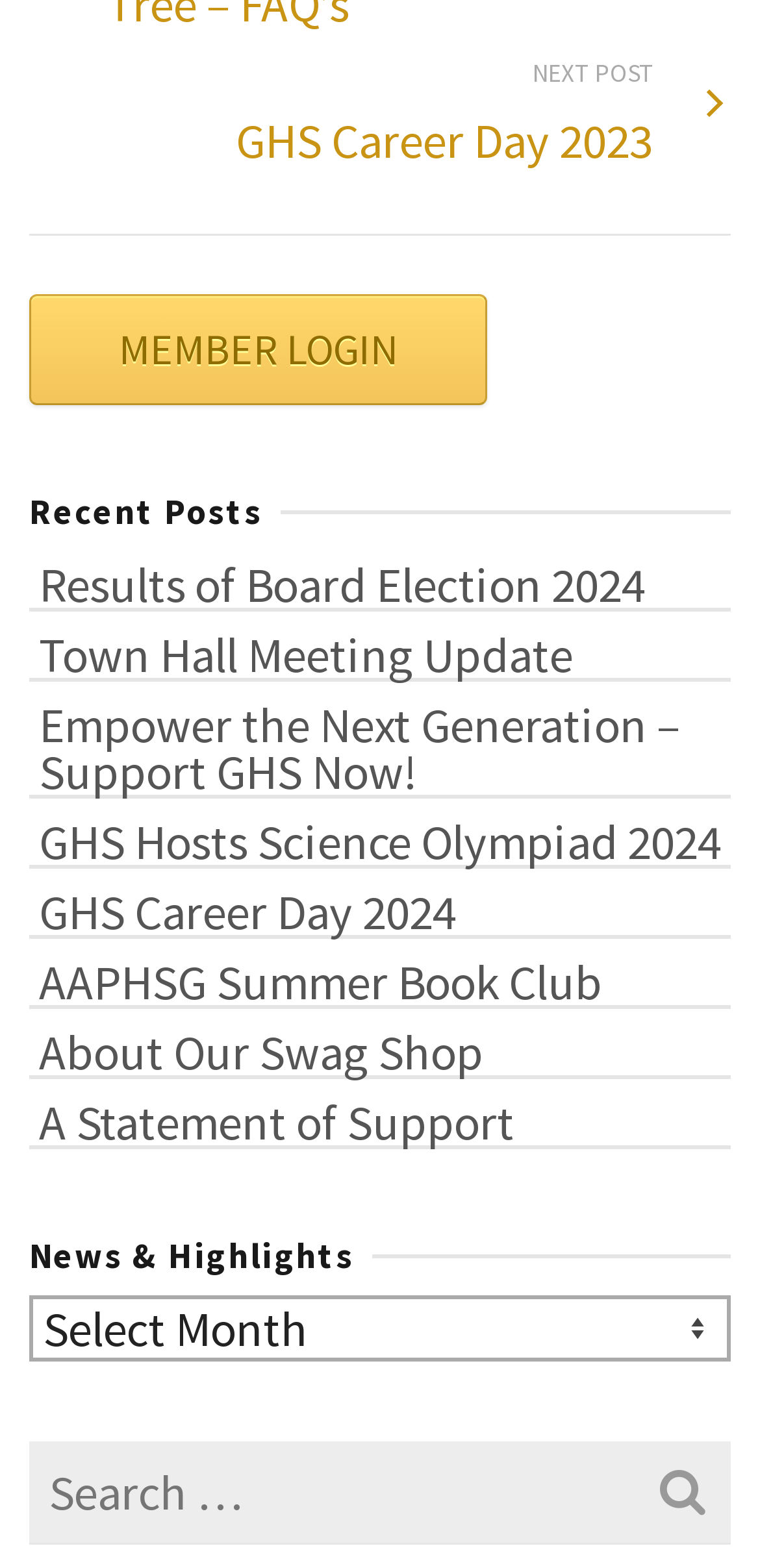Please identify the bounding box coordinates of the element's region that I should click in order to complete the following instruction: "Search for news and highlights". The bounding box coordinates consist of four float numbers between 0 and 1, i.e., [left, top, right, bottom].

[0.038, 0.92, 0.962, 0.984]